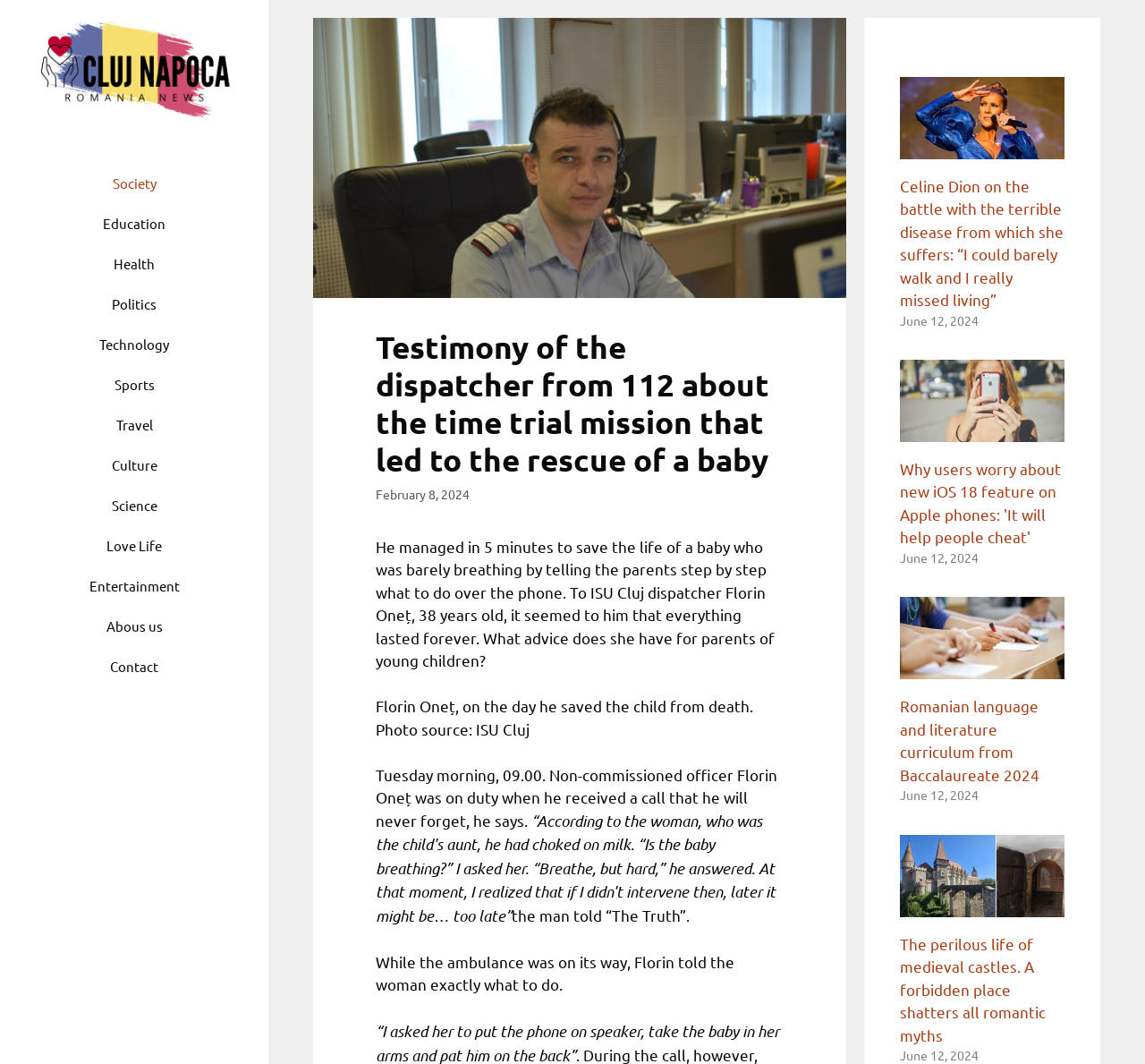What is the main topic of this webpage?
Using the image, give a concise answer in the form of a single word or short phrase.

News